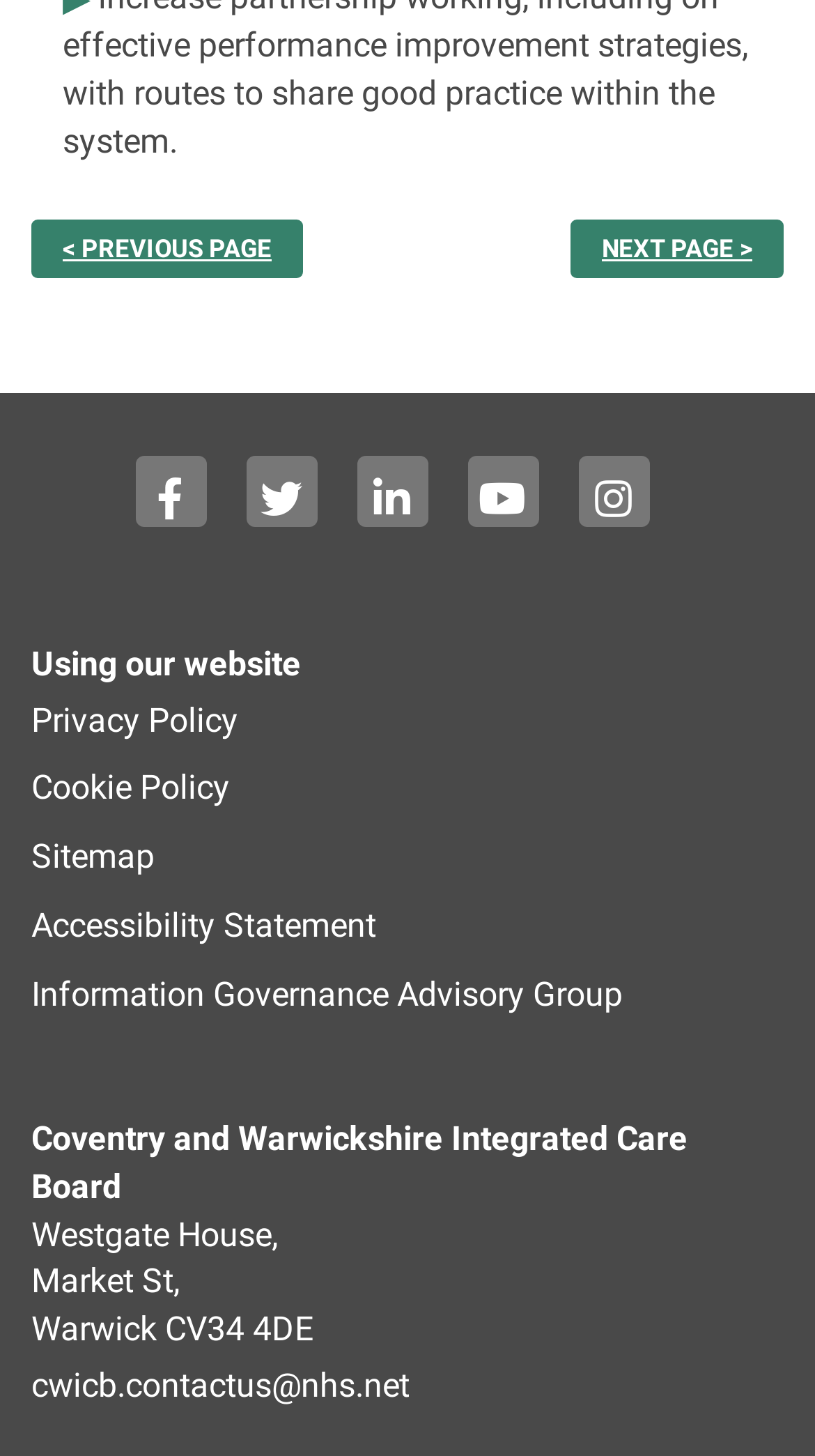What is the organization's name?
Respond to the question with a single word or phrase according to the image.

Coventry and Warwickshire Integrated Care Board